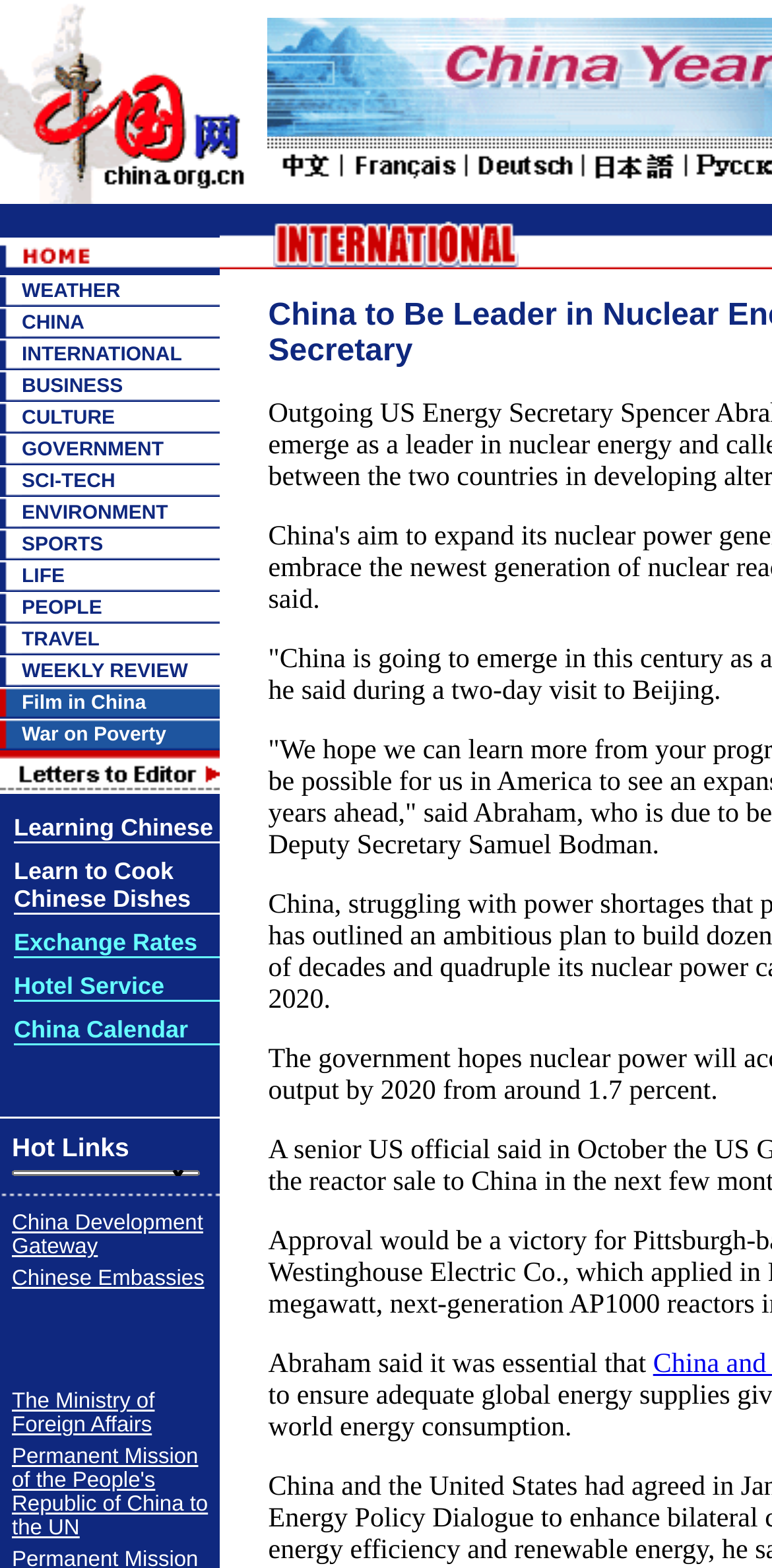Describe all the key features of the webpage in detail.

The webpage appears to be a news website, with a focus on China and international news. At the top, there is a banner with a logo and a navigation menu. Below the banner, there is a table with multiple rows, each containing a link and an image. The links are categorized into different sections, including WEATHER, CHINA, INTERNATIONAL, BUSINESS, CULTURE, GOVERNMENT, SCI-TECH, ENVIRONMENT, SPORTS, LIFE, and PEOPLE TRAVEL.

The main content of the webpage is divided into multiple sections, with each section containing a table with multiple rows. Each row has a link and an image, and the links are categorized into different topics. The sections are arranged vertically, with the WEATHER section at the top, followed by CHINA, INTERNATIONAL, and so on.

There are multiple images on the webpage, including a logo at the top and smaller images accompanying each link. The images are arranged in a grid-like pattern, with each image aligned to the left of its corresponding link.

The overall layout of the webpage is organized and easy to navigate, with clear headings and concise text. The use of images and categorization of links makes it easy for users to find the information they are looking for.